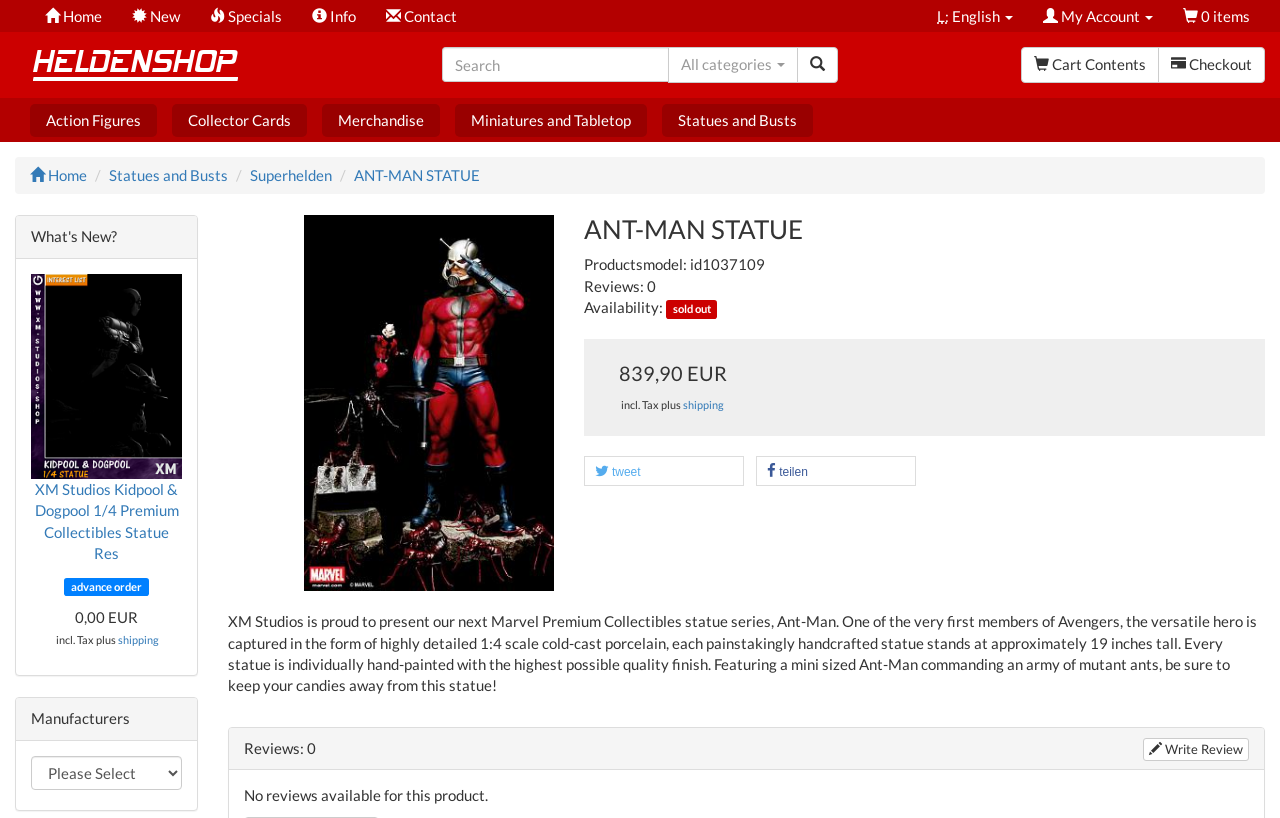Could you specify the bounding box coordinates for the clickable section to complete the following instruction: "Write a review"?

[0.893, 0.902, 0.976, 0.931]